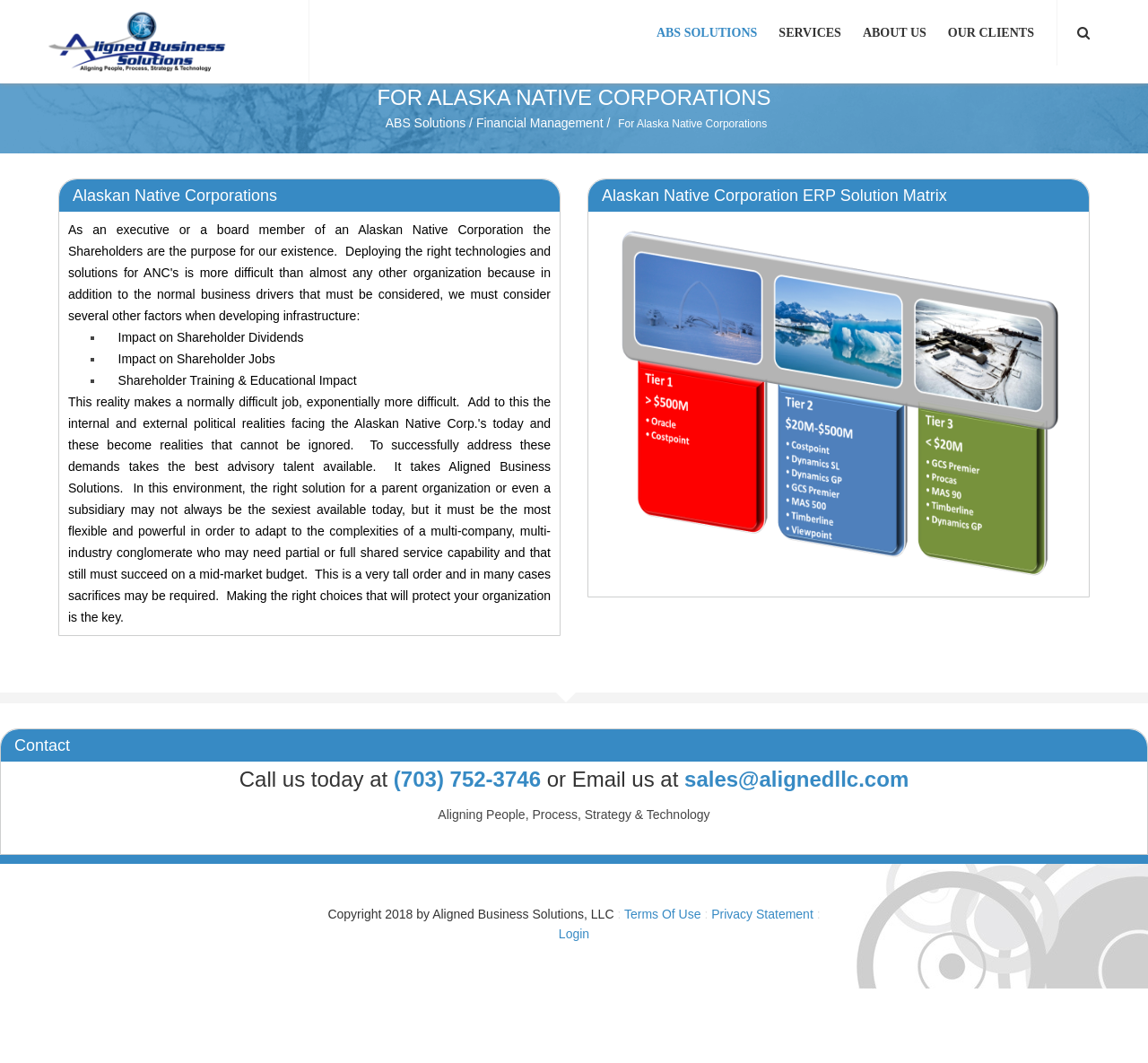What is the name of the company?
Analyze the image and deliver a detailed answer to the question.

The name of the company can be found in the top-left corner of the webpage, where it is written as 'Aligned Business Solutions, LLC' in a link element.